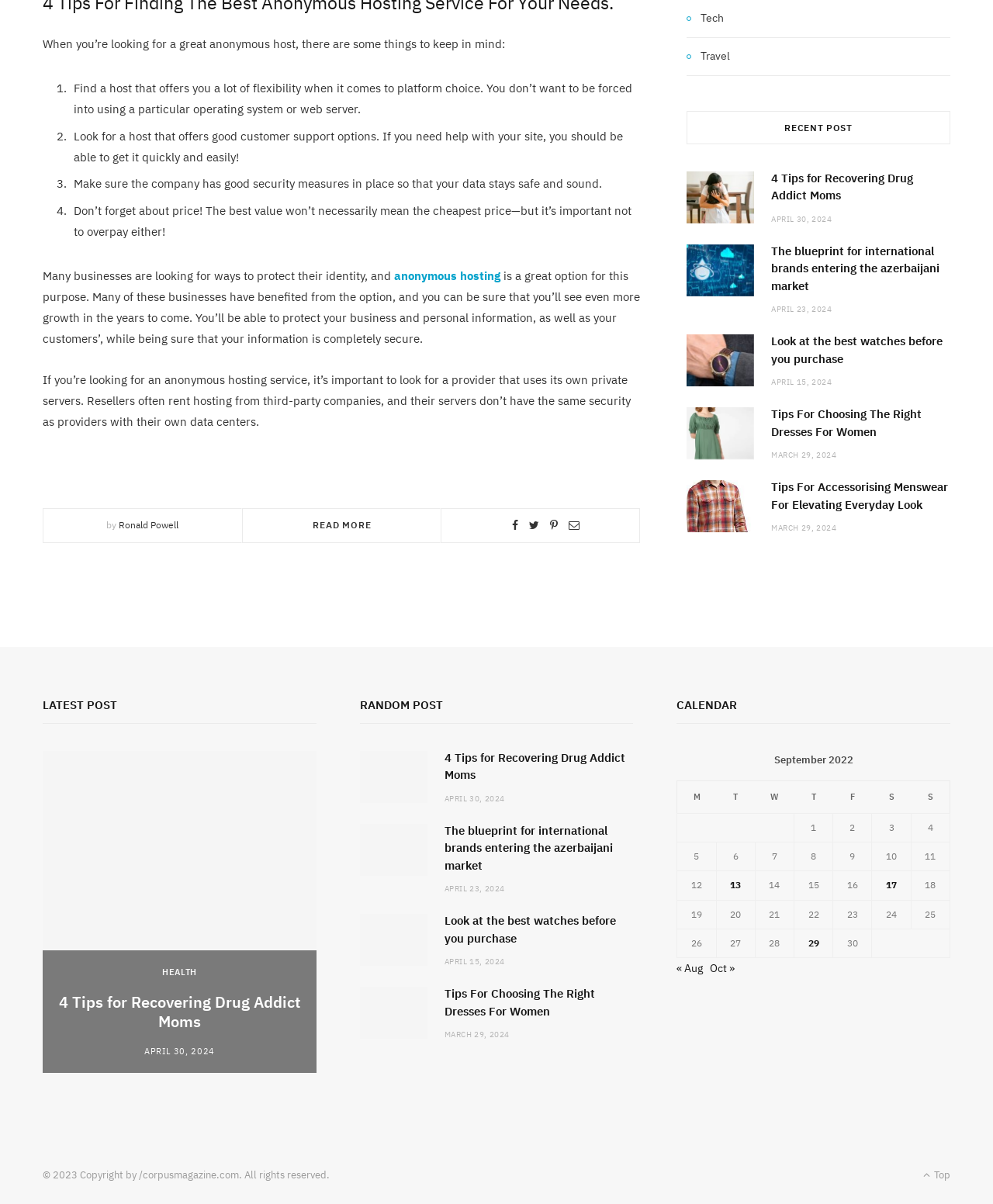Provide the bounding box coordinates for the UI element that is described by this text: "April 30, 2024". The coordinates should be in the form of four float numbers between 0 and 1: [left, top, right, bottom].

[0.777, 0.178, 0.838, 0.186]